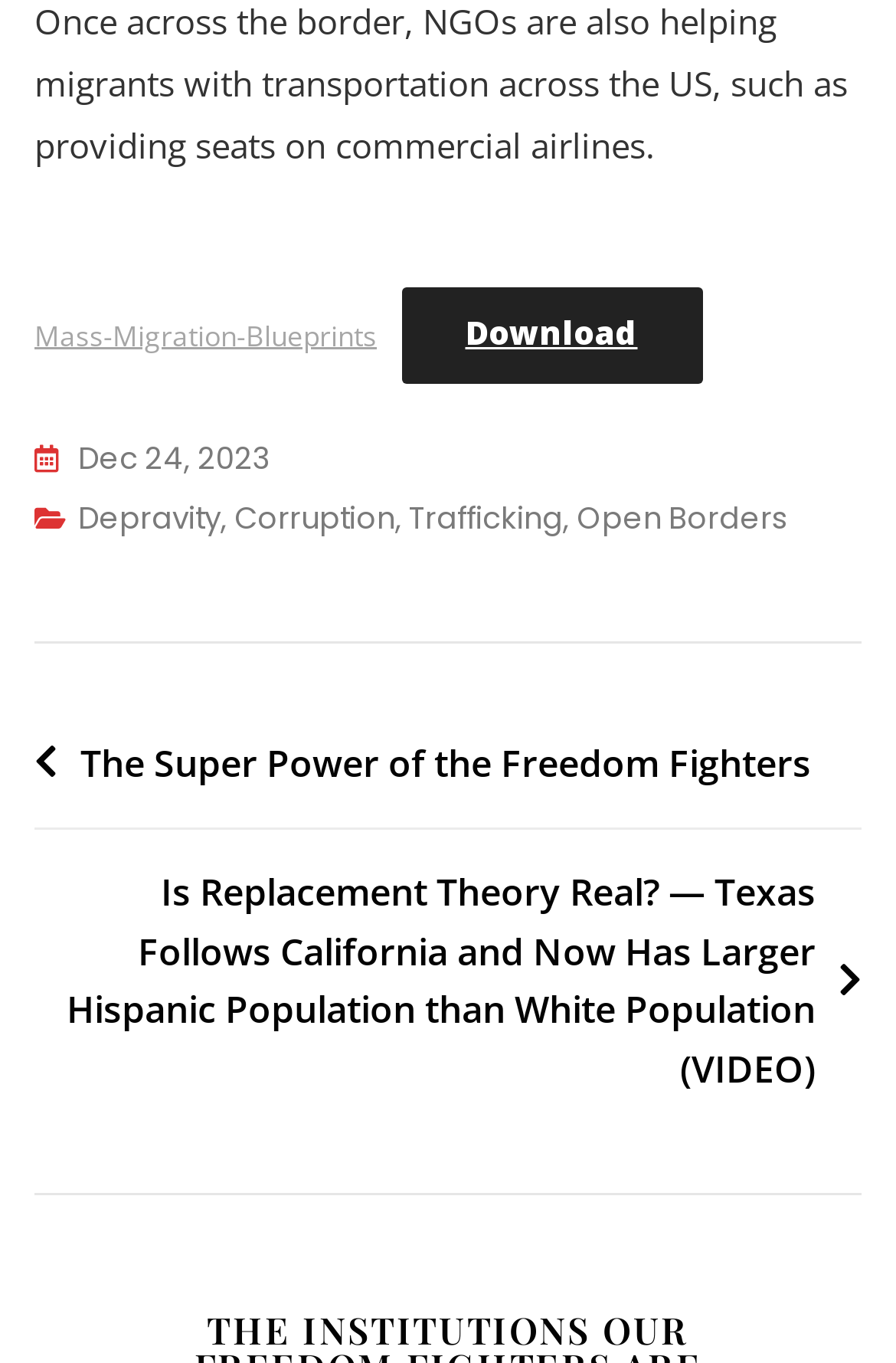What is the date mentioned on the webpage?
Answer the question with a detailed explanation, including all necessary information.

I found the date 'Dec 24, 2023' on the webpage, which is mentioned as a link with a calendar icon. This date is likely related to a post or article on the webpage.